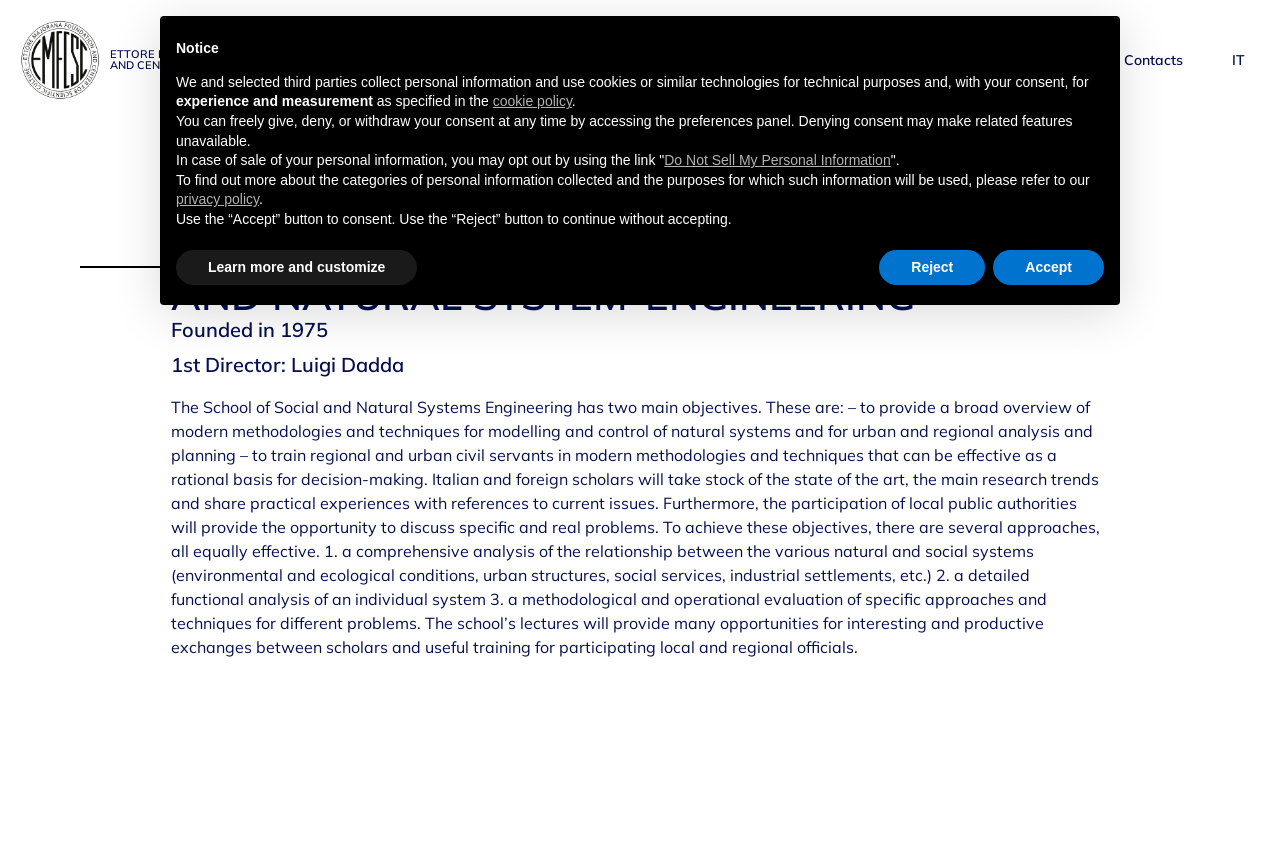Articulate a complete and detailed caption of the webpage elements.

The webpage is about the International School of Social and Natural System-Engineering, which is part of the Ettore Majorana Foundation. At the top left, there is a link to the foundation's website. Below it, there is a heading that reads "Ettore Majorana Foundation and Centre for Scientific Culture ets" with a link to the same website. 

On the top right, there is a navigation menu with links to "Home", "Planetary Emergencies", "Seminars", "News", "Contacts", and "IT". 

Below the navigation menu, there is a section that describes the school, founded in 1975, with its first director being Luigi Dadda. The school's objectives are to provide an overview of modern methodologies and techniques for modeling and control of natural systems and for urban and regional analysis and planning, and to train regional and urban civil servants in these methodologies. The section also explains the approaches the school takes to achieve these objectives.

On the bottom left, there is a notice section that informs users about the collection of personal information and the use of cookies. It provides links to the cookie policy and privacy policy, and allows users to give, deny, or withdraw their consent to the collection of personal information. There are also buttons to "Learn more and customize", "Reject", and "Accept" the terms.